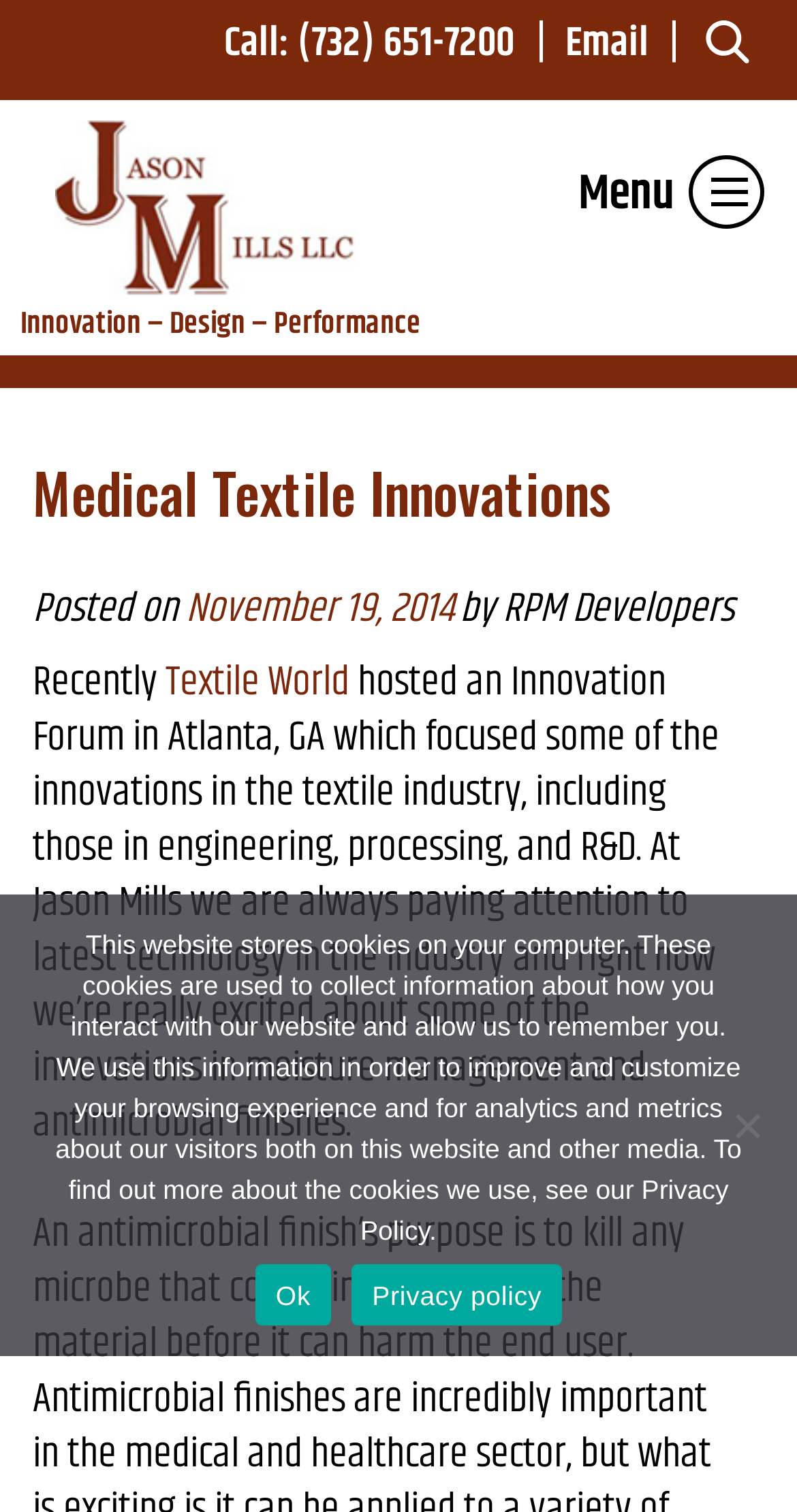Please find the bounding box coordinates of the section that needs to be clicked to achieve this instruction: "Search the website".

[0.879, 0.014, 0.959, 0.049]